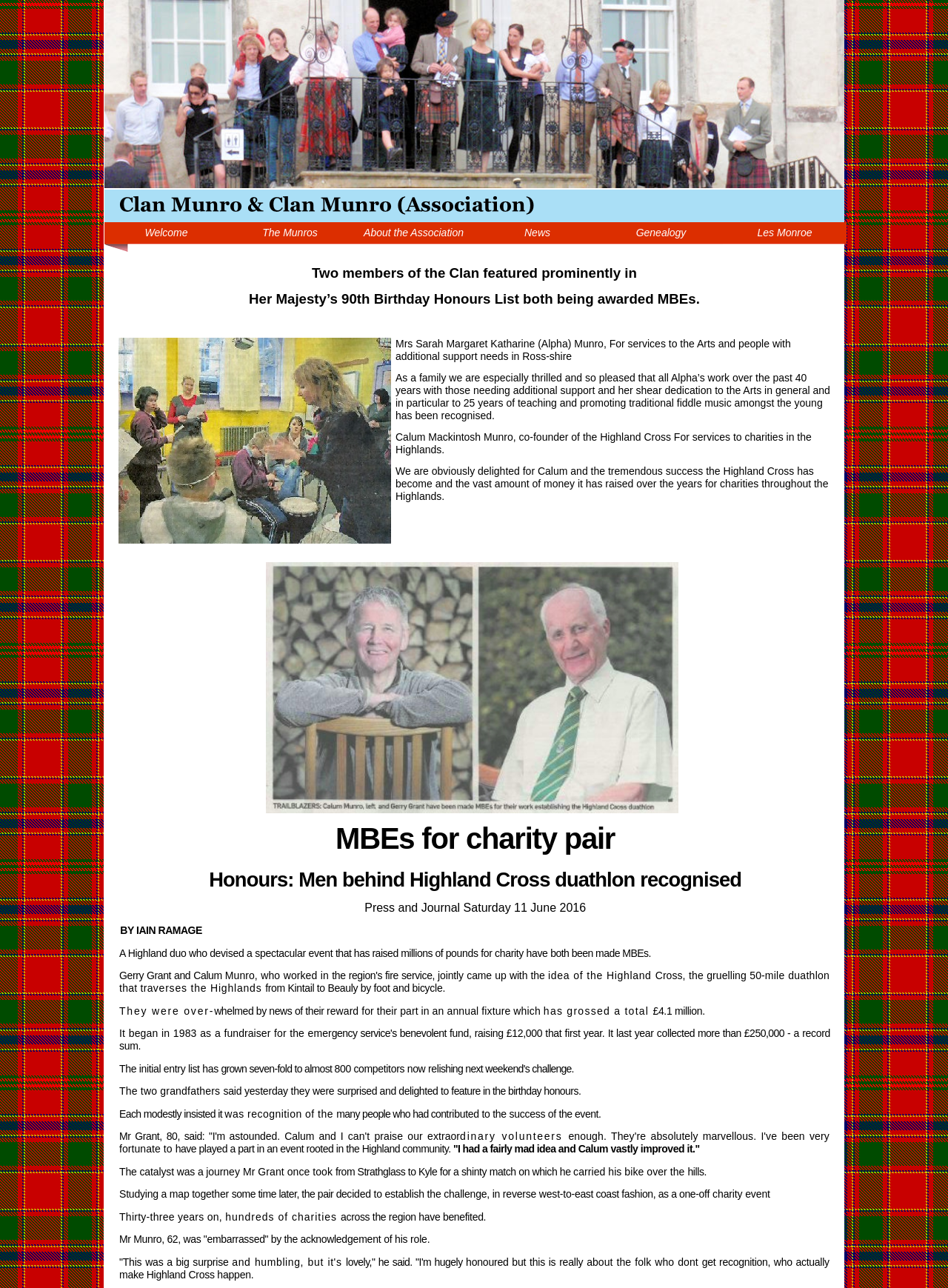How much money has the Highland Cross event raised?
Please give a detailed and elaborate explanation in response to the question.

I found the amount of money raised by the Highland Cross event by reading the article and finding the mention of '£4.1 million' as the total amount raised by the event.